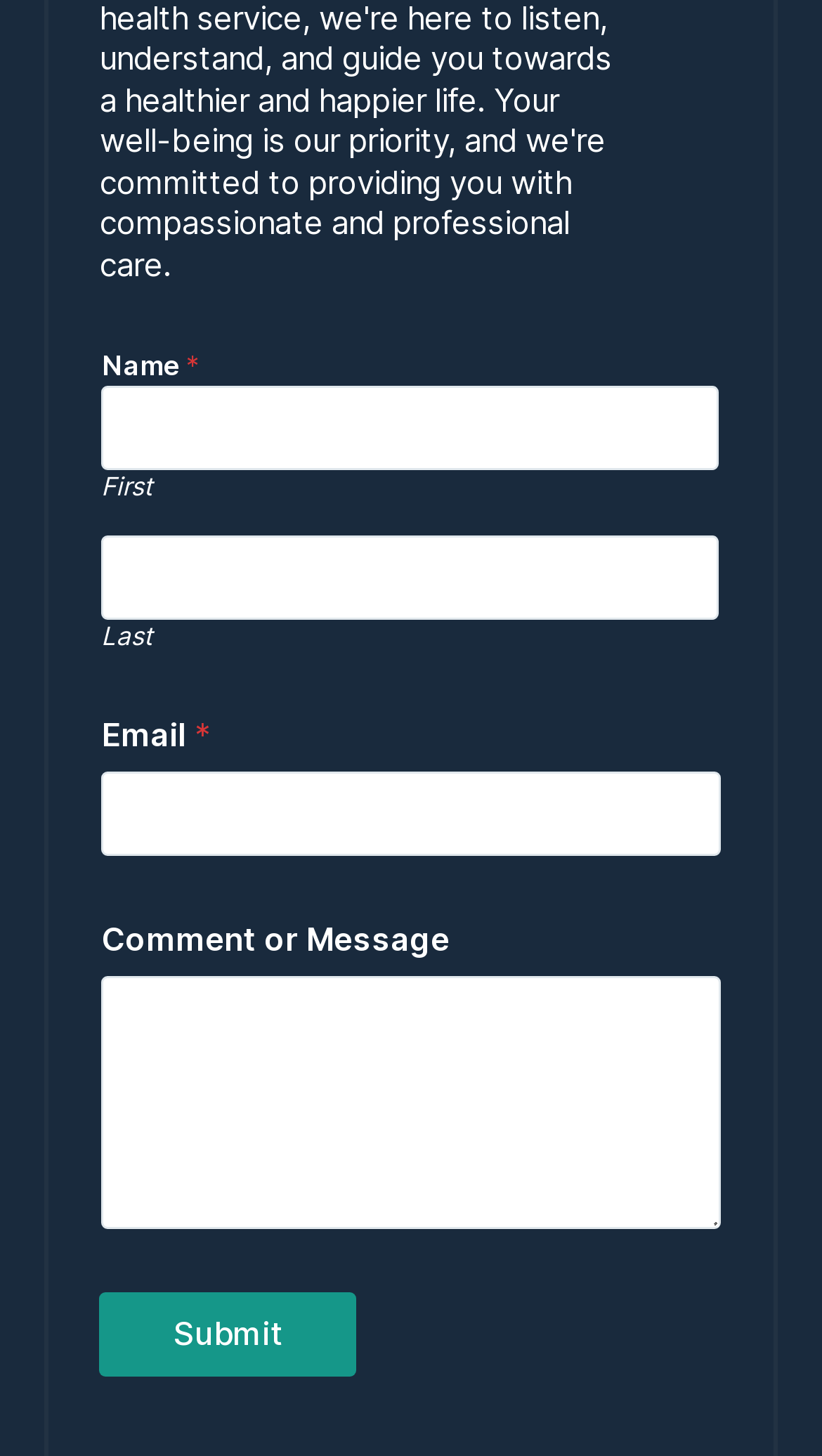Locate the bounding box for the described UI element: "parent_node: Email * name="wpforms[fields][1]"". Ensure the coordinates are four float numbers between 0 and 1, formatted as [left, top, right, bottom].

[0.124, 0.53, 0.876, 0.588]